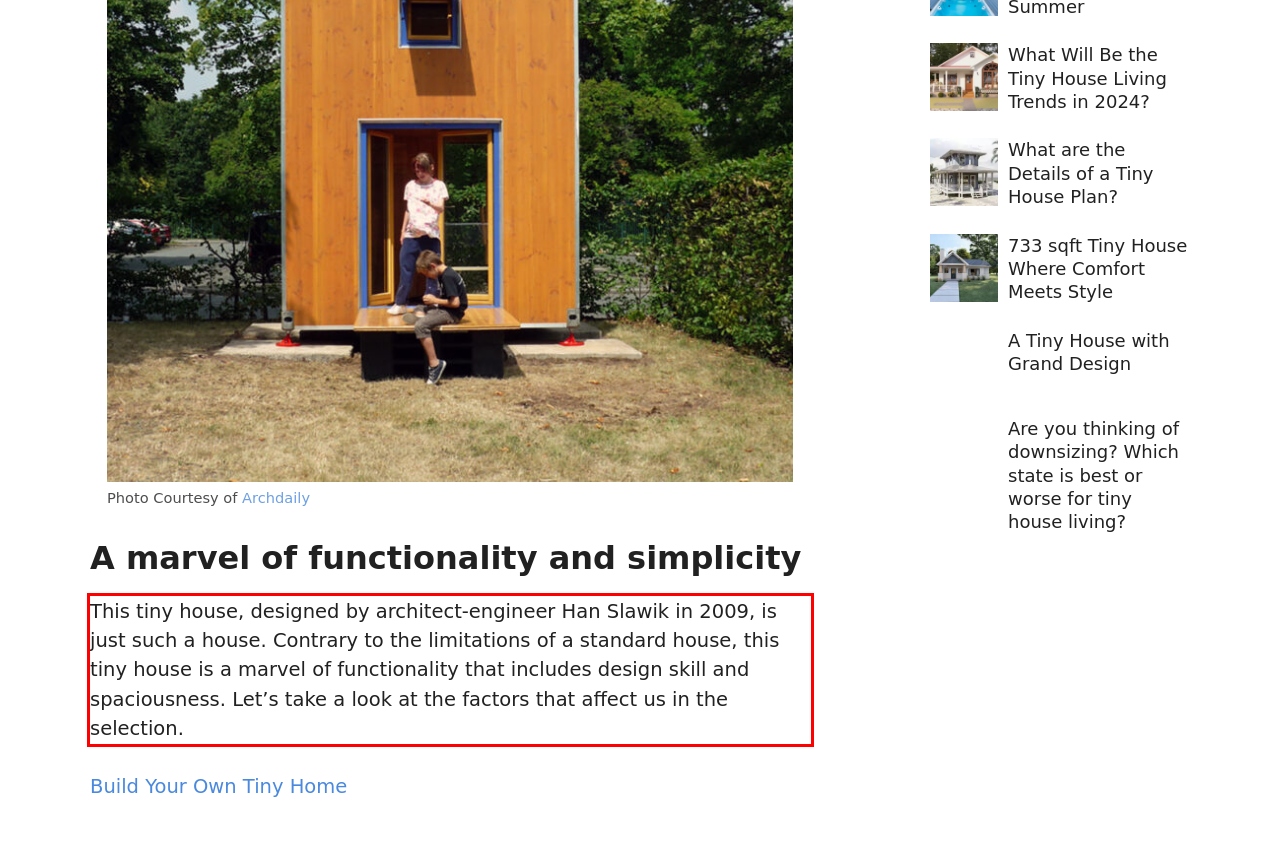Observe the screenshot of the webpage, locate the red bounding box, and extract the text content within it.

This tiny house, designed by architect-engineer Han Slawik in 2009, is just such a house. Contrary to the limitations of a standard house, this tiny house is a marvel of functionality that includes design skill and spaciousness. Let’s take a look at the factors that affect us in the selection.